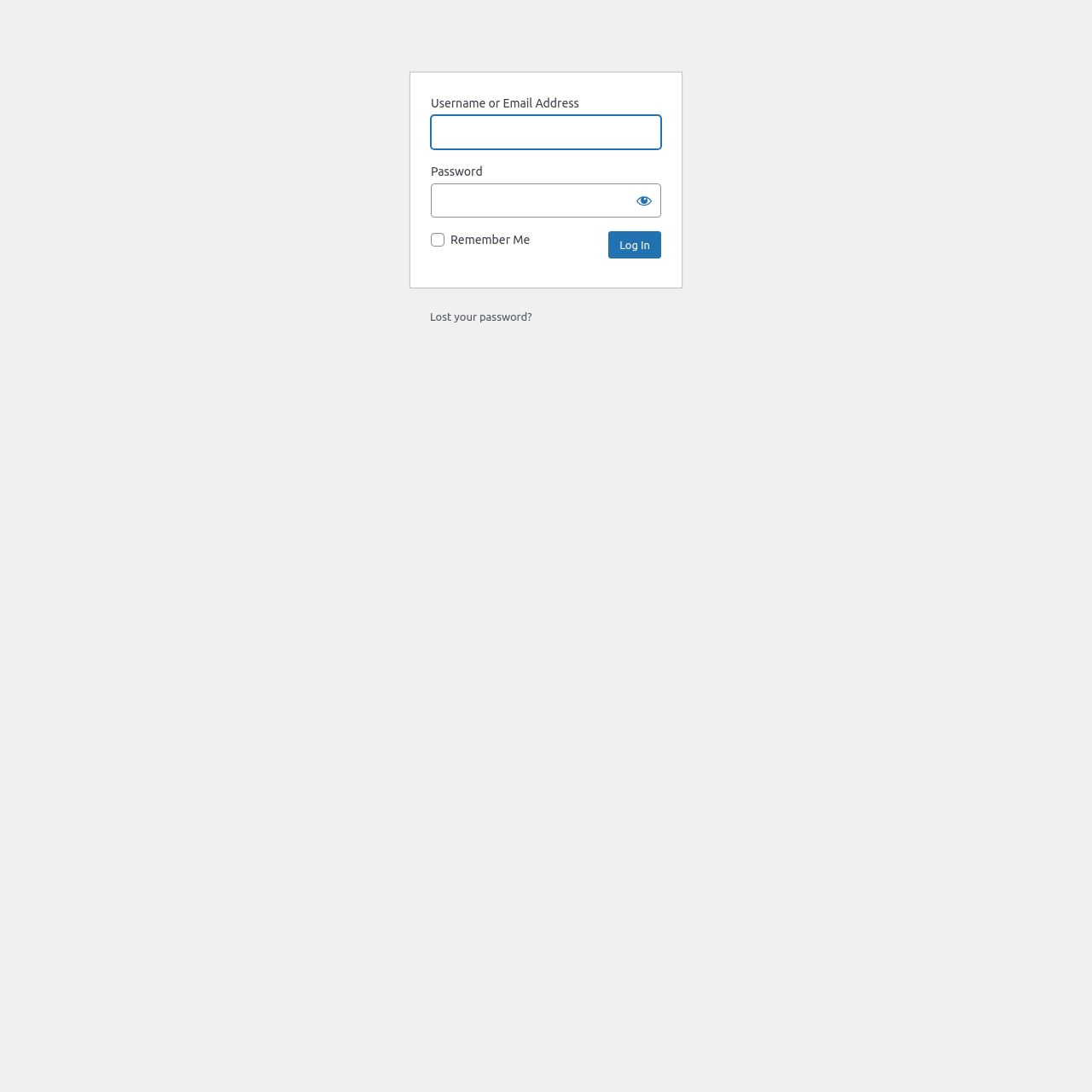Provide the bounding box coordinates of the HTML element described as: "name="wp-submit" value="Log In"". The bounding box coordinates should be four float numbers between 0 and 1, i.e., [left, top, right, bottom].

[0.557, 0.212, 0.605, 0.237]